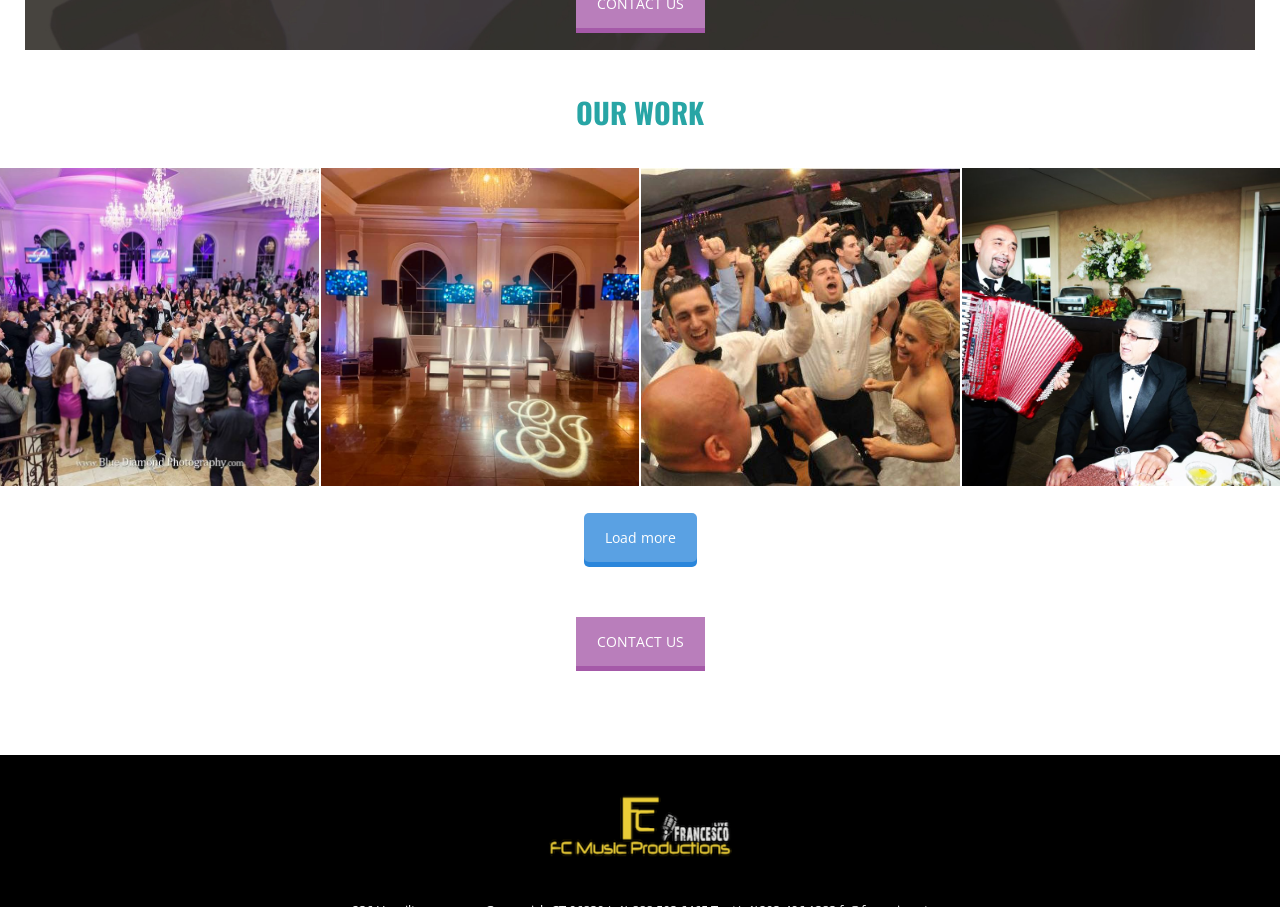Given the element description, predict the bounding box coordinates in the format (top-left x, top-left y, bottom-right x, bottom-right y). Make sure all values are between 0 and 1. Here is the element description: CONTACT US

[0.45, 0.68, 0.55, 0.734]